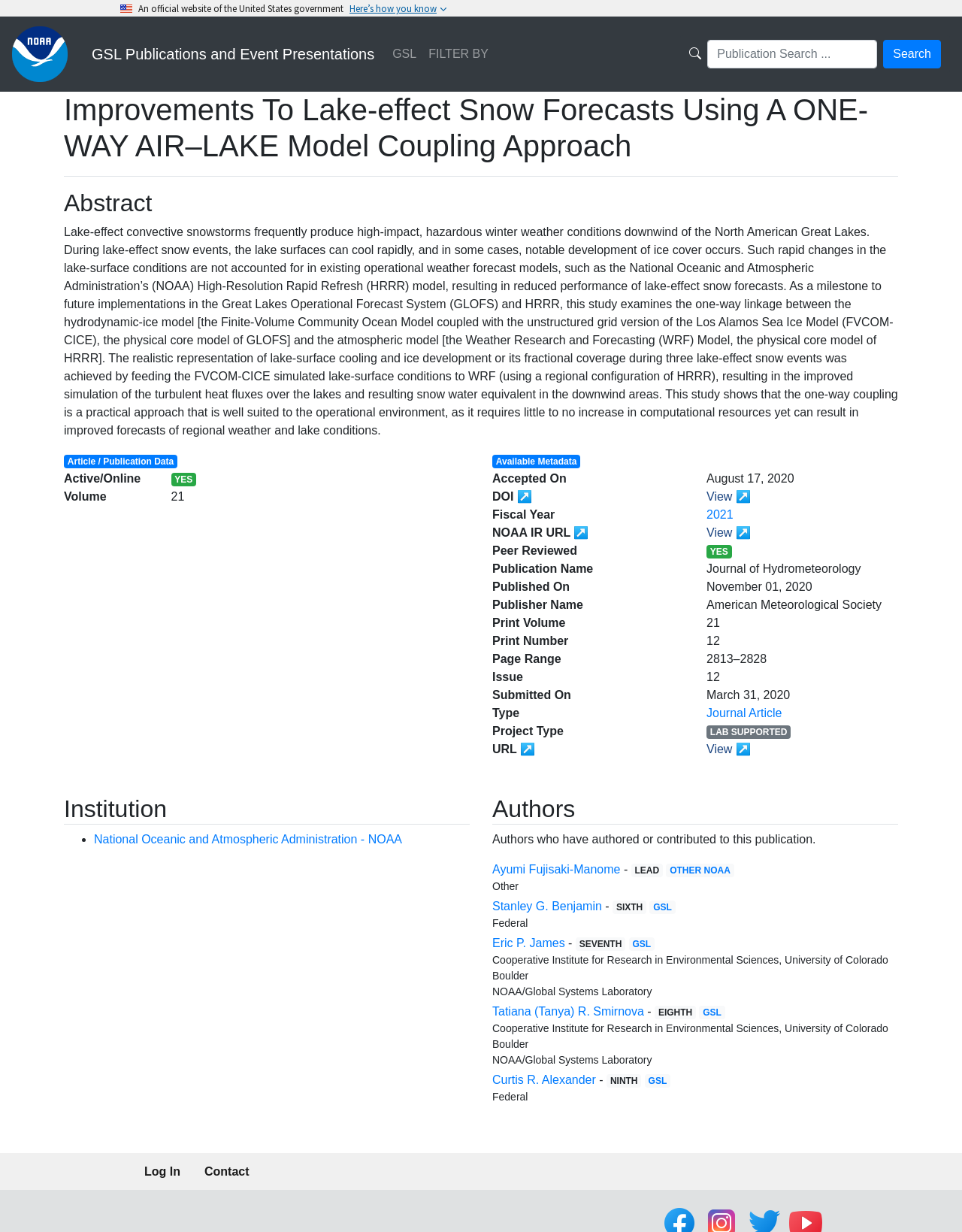Using the element description: "name="q" placeholder="Publication Search ..."", determine the bounding box coordinates for the specified UI element. The coordinates should be four float numbers between 0 and 1, [left, top, right, bottom].

[0.735, 0.032, 0.912, 0.056]